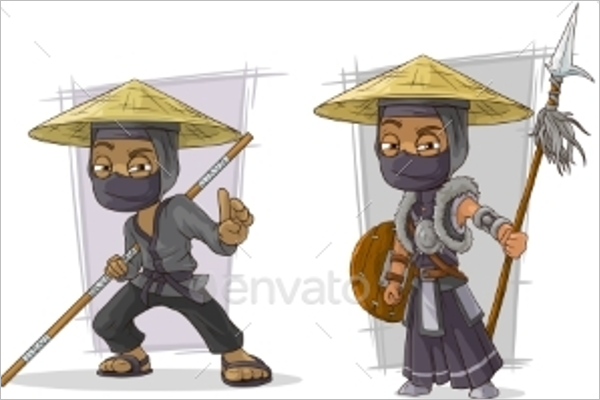Using the details from the image, please elaborate on the following question: What is the purpose of the 'Warriors Character Vector Set'?

According to the caption, the 'Warriors Character Vector Set' is ideal for creative projects seeking bold and engaging character designs, implying that its purpose is to provide a resource for creative projects.